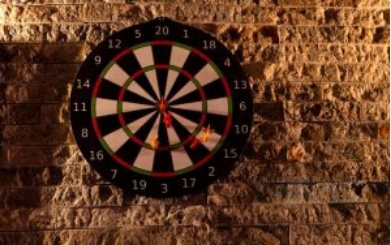What is the highest number on the dartboard?
Look at the image and respond with a single word or a short phrase.

20